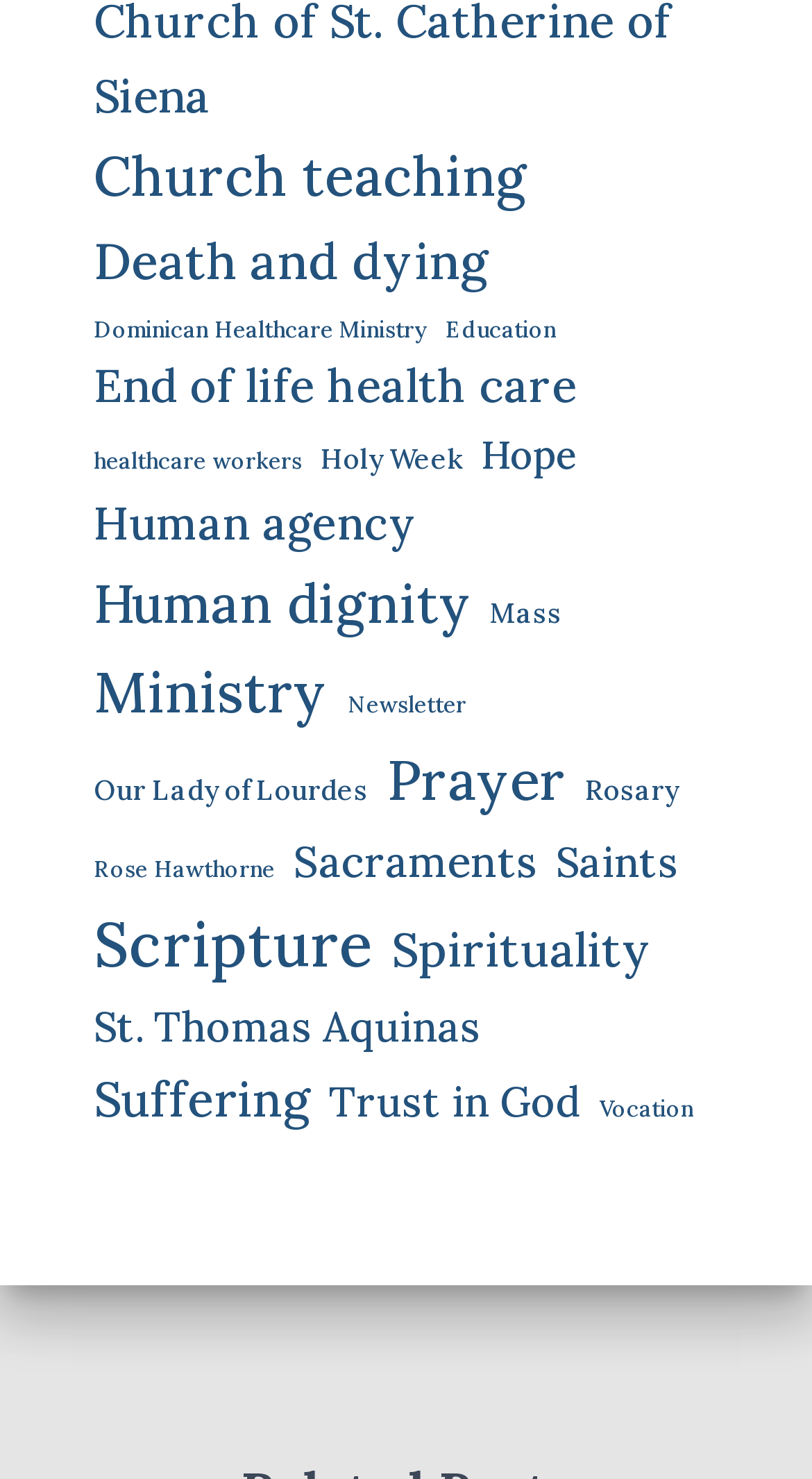Point out the bounding box coordinates of the section to click in order to follow this instruction: "Explore Human dignity".

[0.115, 0.378, 0.579, 0.436]